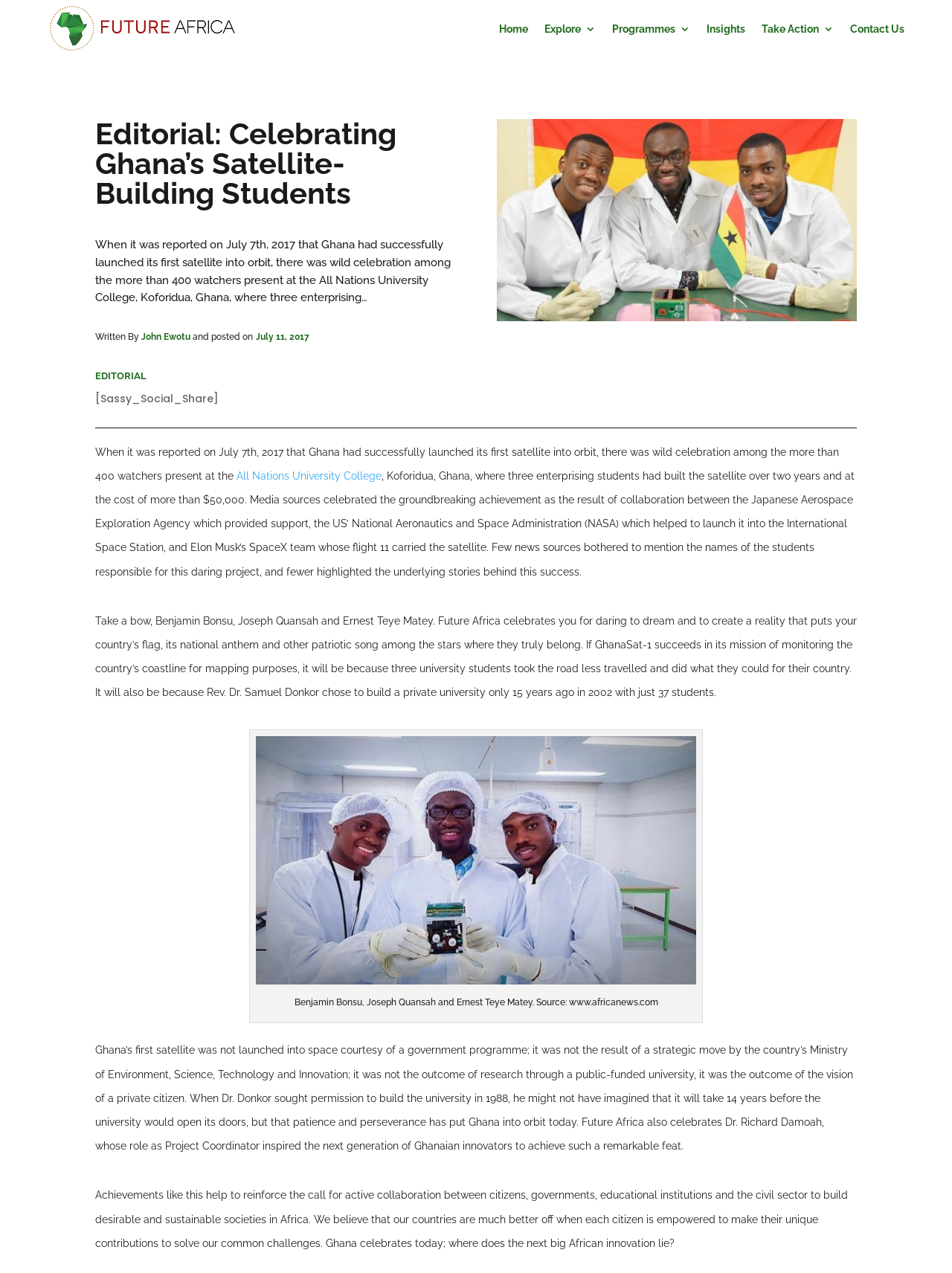What is the purpose of GhanaSat-1?
Using the information from the image, give a concise answer in one word or a short phrase.

Monitoring the country's coastline for mapping purposes